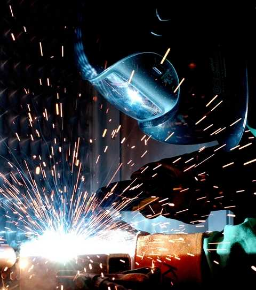Please look at the image and answer the question with a detailed explanation: What is the welder doing in the image?

The welder is expertly fusing two pieces of metal together using a welding torch, which requires precision and skill, as hinted at in the image.